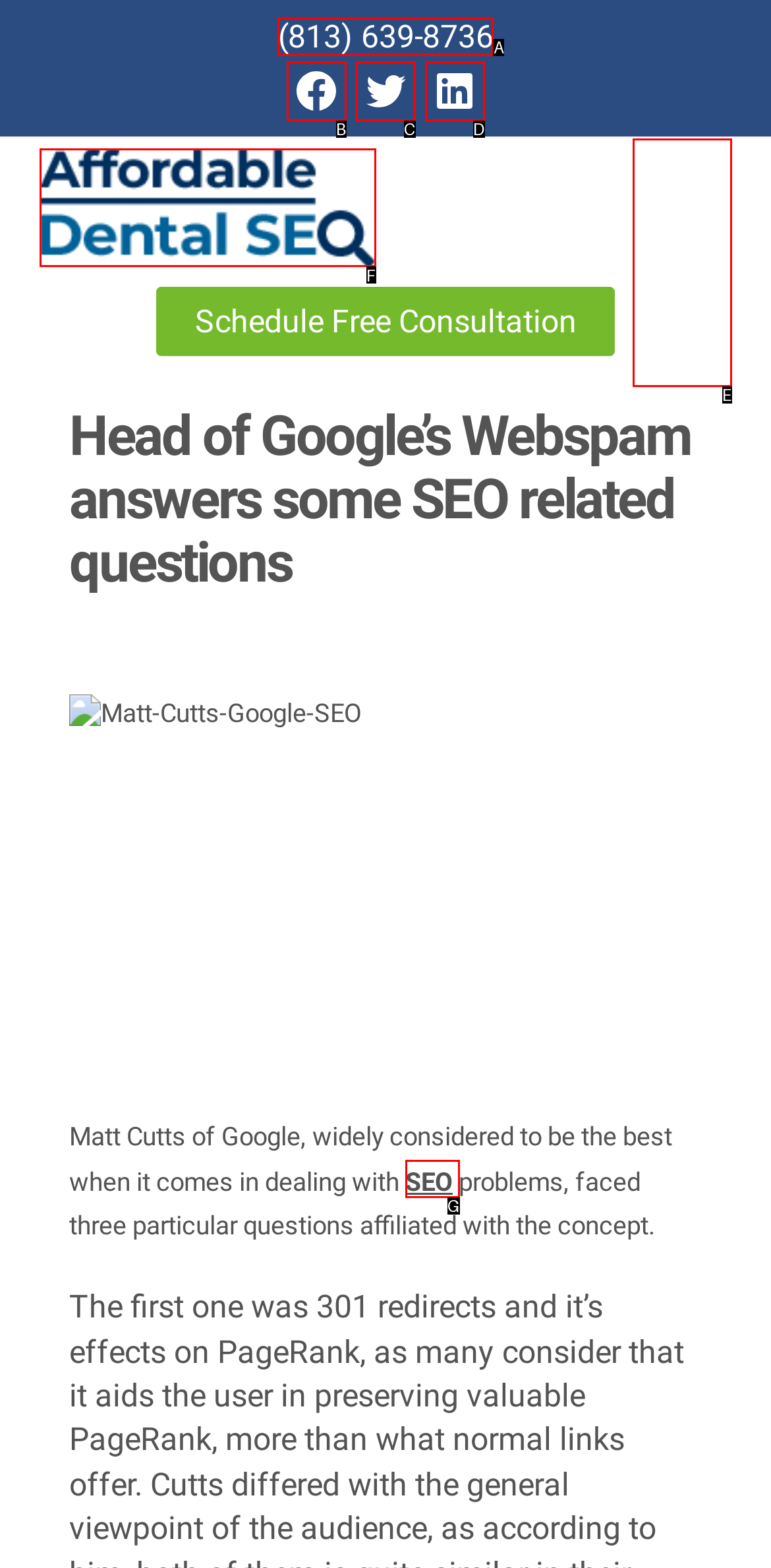Using the provided description: Facebook, select the most fitting option and return its letter directly from the choices.

B